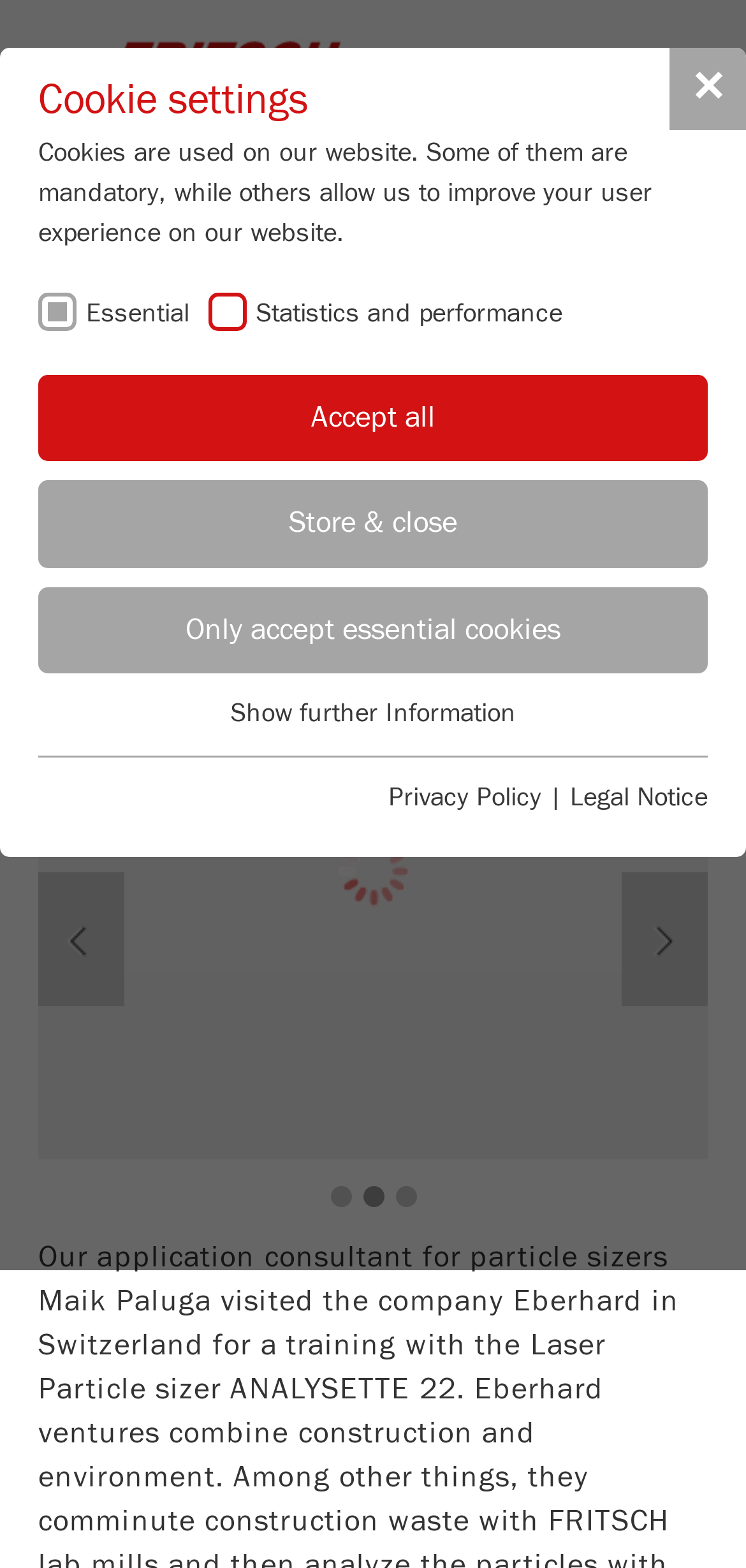Given the description of the UI element: "Store & close", predict the bounding box coordinates in the form of [left, top, right, bottom], with each value being a float between 0 and 1.

[0.051, 0.306, 0.949, 0.362]